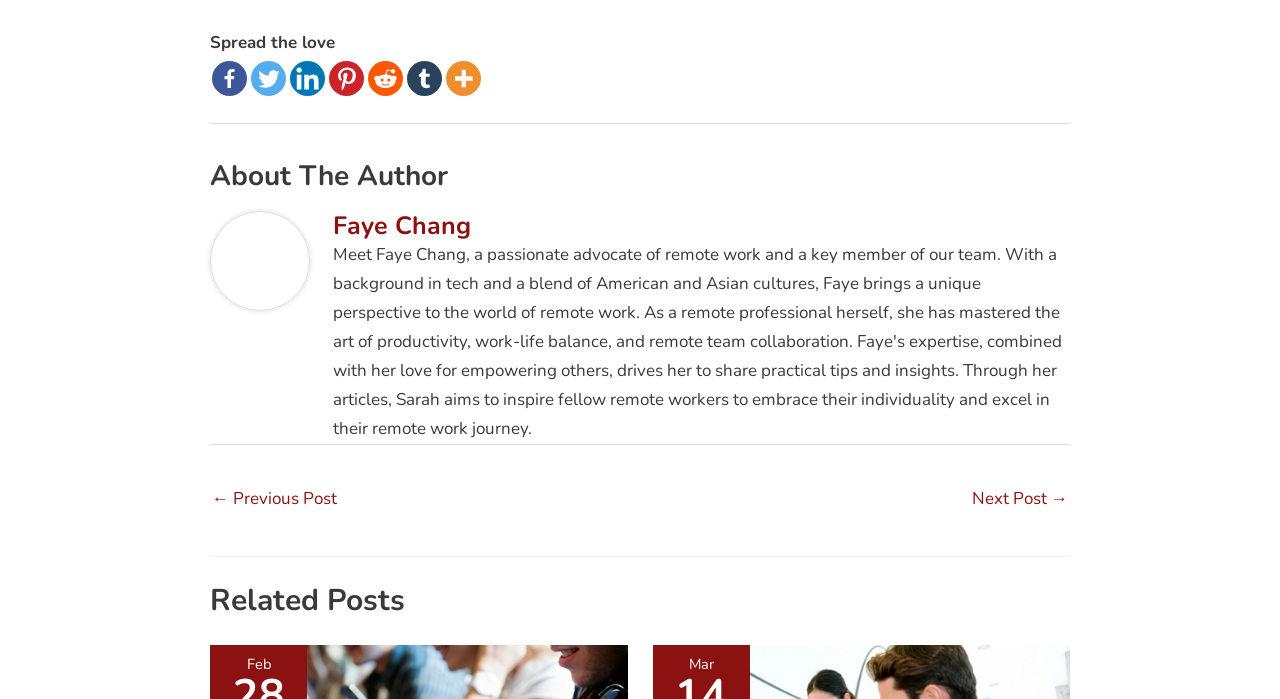Identify the bounding box coordinates of the clickable region necessary to fulfill the following instruction: "View related posts". The bounding box coordinates should be four float numbers between 0 and 1, i.e., [left, top, right, bottom].

[0.164, 0.826, 0.836, 0.895]